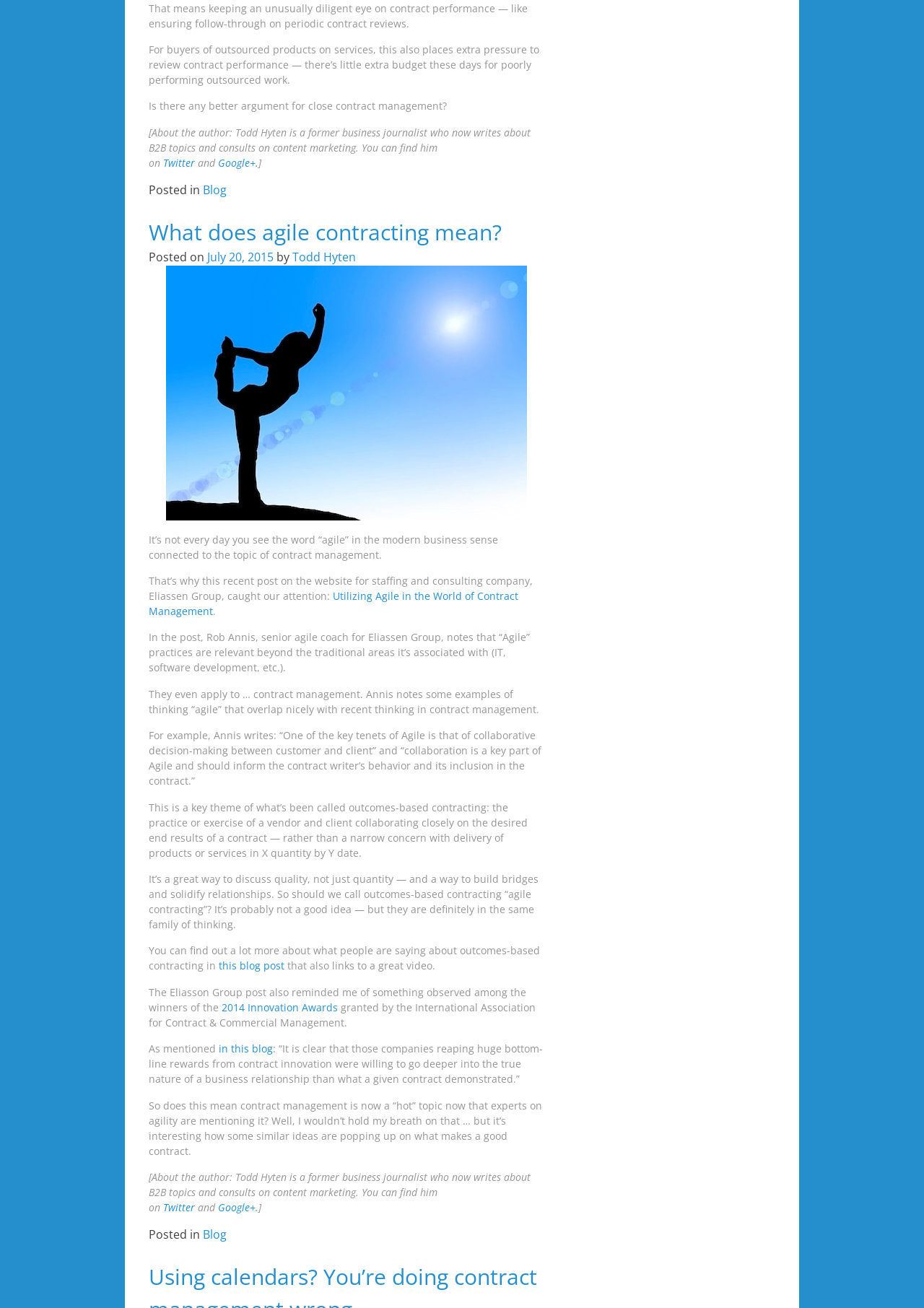Find the bounding box coordinates of the element's region that should be clicked in order to follow the given instruction: "Click on the link to Twitter". The coordinates should consist of four float numbers between 0 and 1, i.e., [left, top, right, bottom].

[0.177, 0.119, 0.211, 0.13]